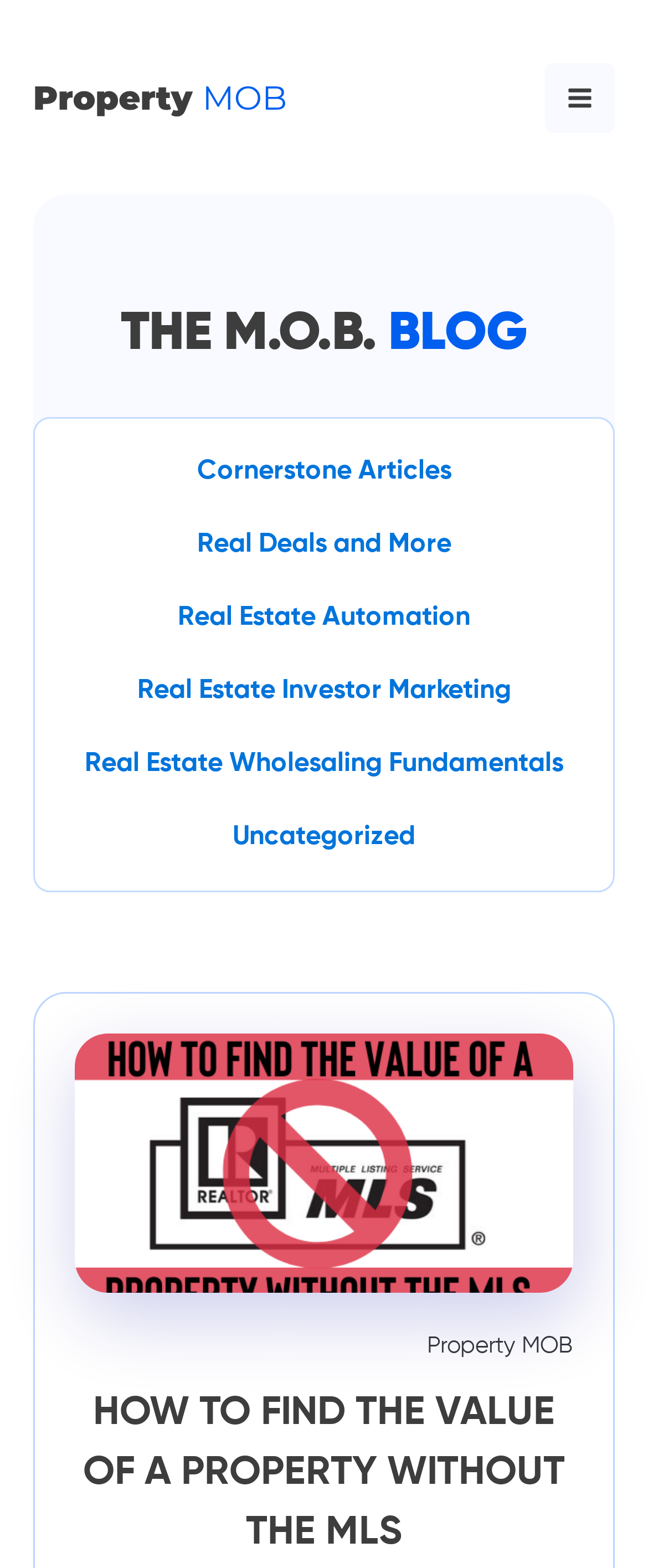Respond with a single word or phrase to the following question: What is the title of the latest article?

HOW TO FIND THE VALUE OF A PROPERTY WITHOUT THE MLS